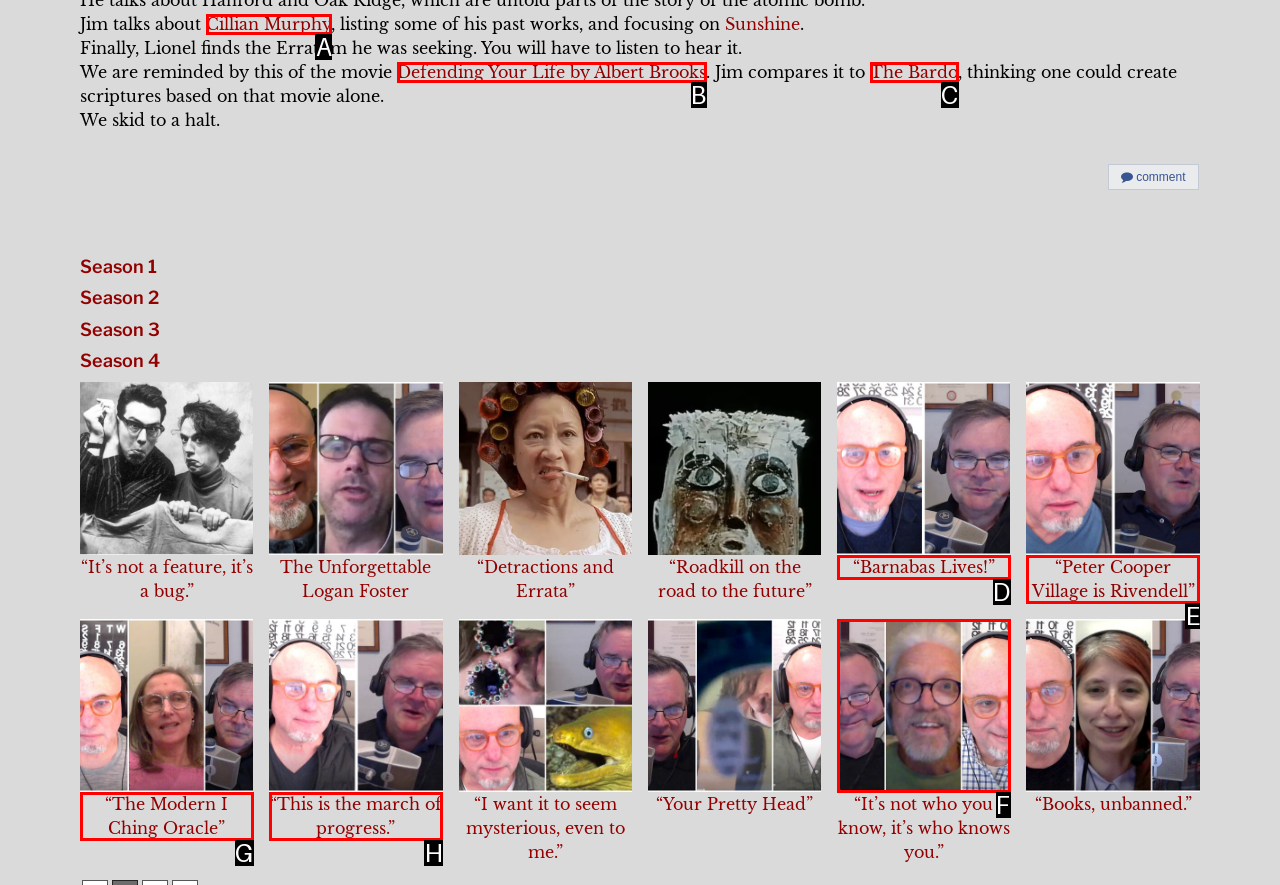Pick the HTML element that should be clicked to execute the task: Go to the blogroll
Respond with the letter corresponding to the correct choice.

None